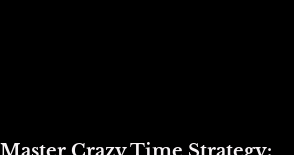Give a thorough caption of the image, focusing on all visible elements.

The image features a bold and engaging title that reads "Master Crazy Time Strategy: Unveiling Game-Changing Strategies for Every Player!" This title suggests a focus on enhancing gameplay in the popular casino game Crazy Time, indicating that the content aims to provide insights and techniques to help players optimize their gaming experience and potential outcomes. The visual design is likely crafted to capture the interest of readers, enticing them to explore more about effective strategies in this exciting and dynamic game.